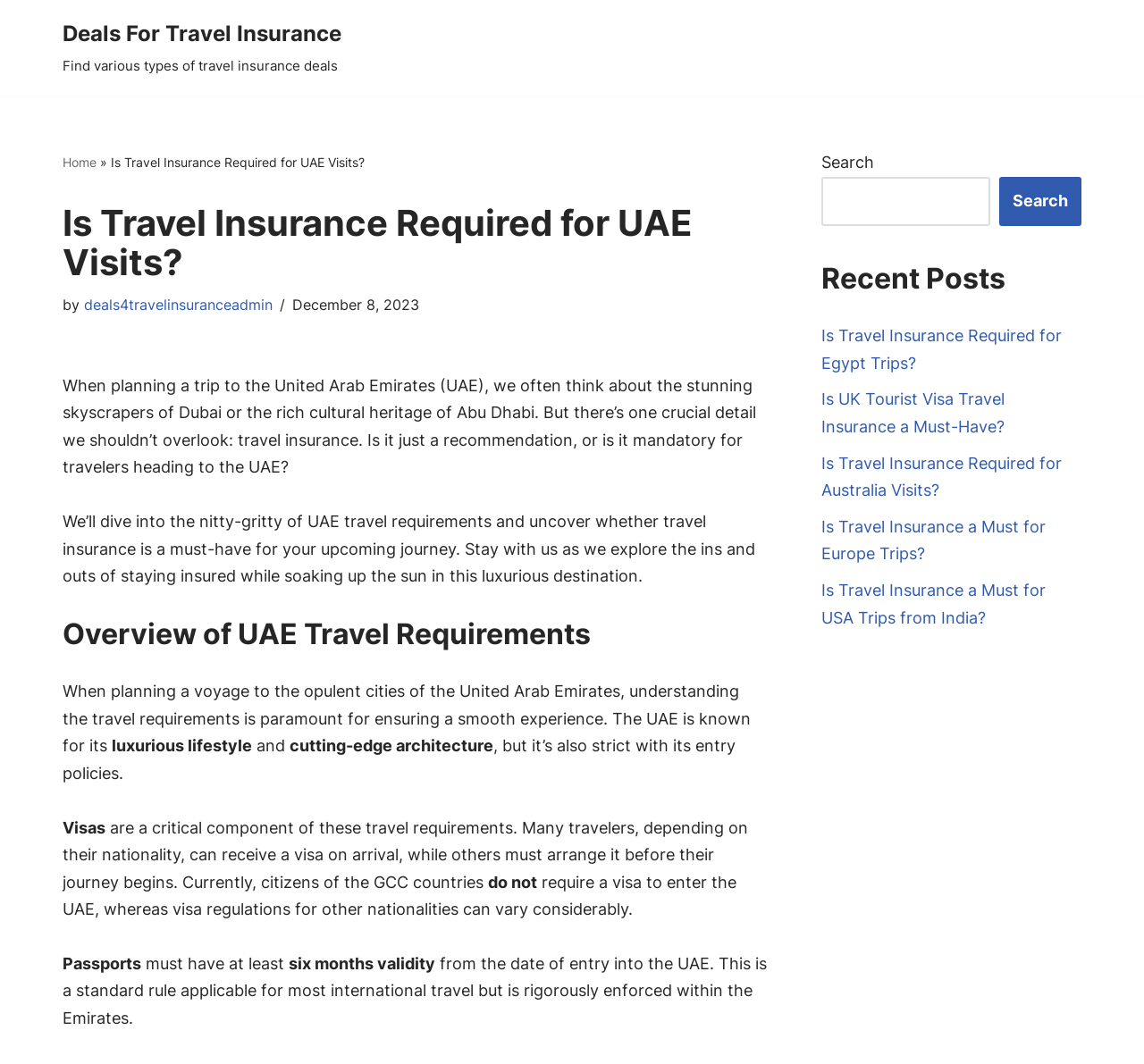Please give a short response to the question using one word or a phrase:
What is the main topic of this webpage?

UAE travel insurance